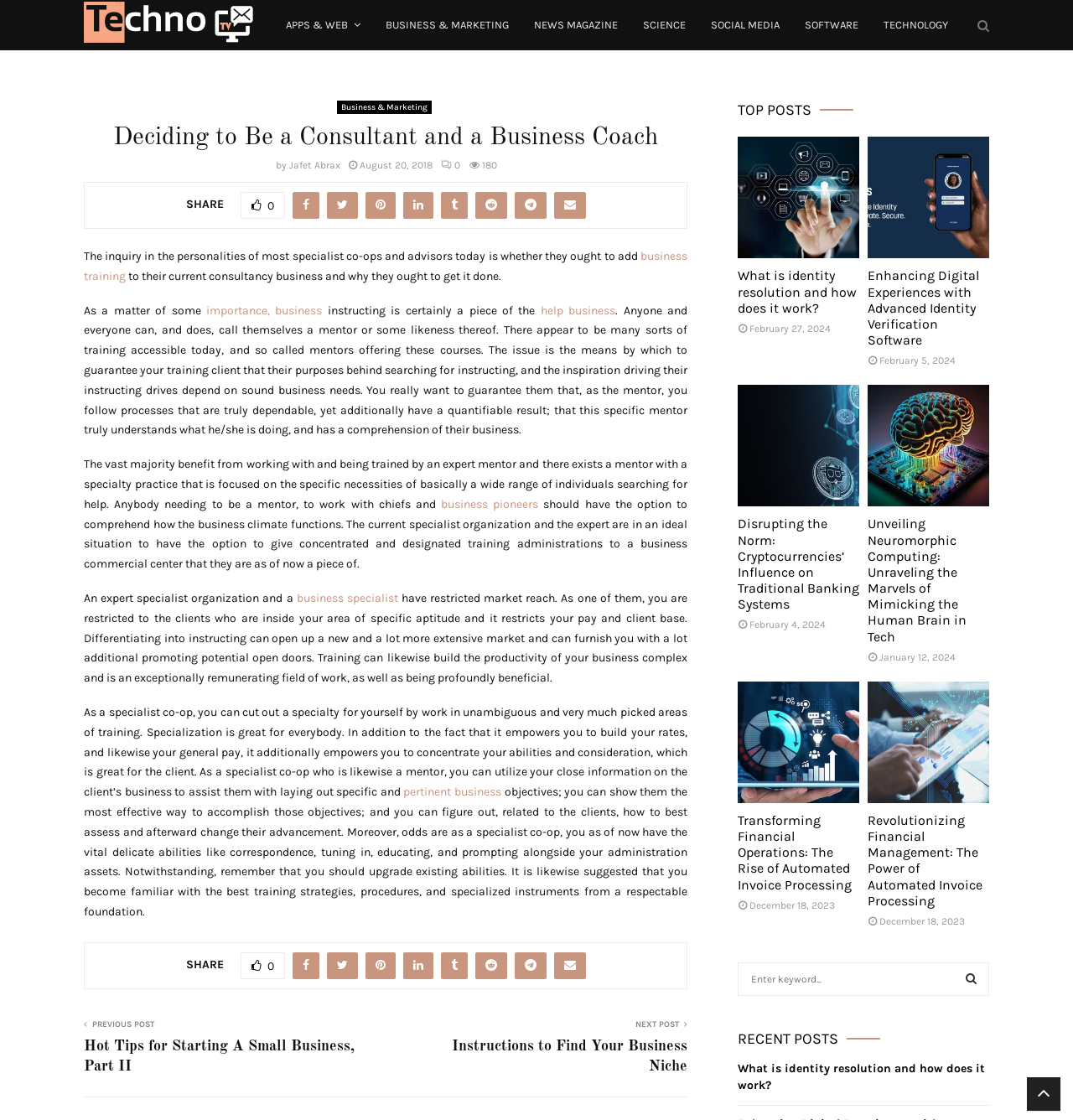Use the details in the image to answer the question thoroughly: 
What is the purpose of a business coach?

The purpose of a business coach can be inferred by reading the article. The text 'instructing is certainly a piece of the help business' indicates that a business coach is meant to help businesses.